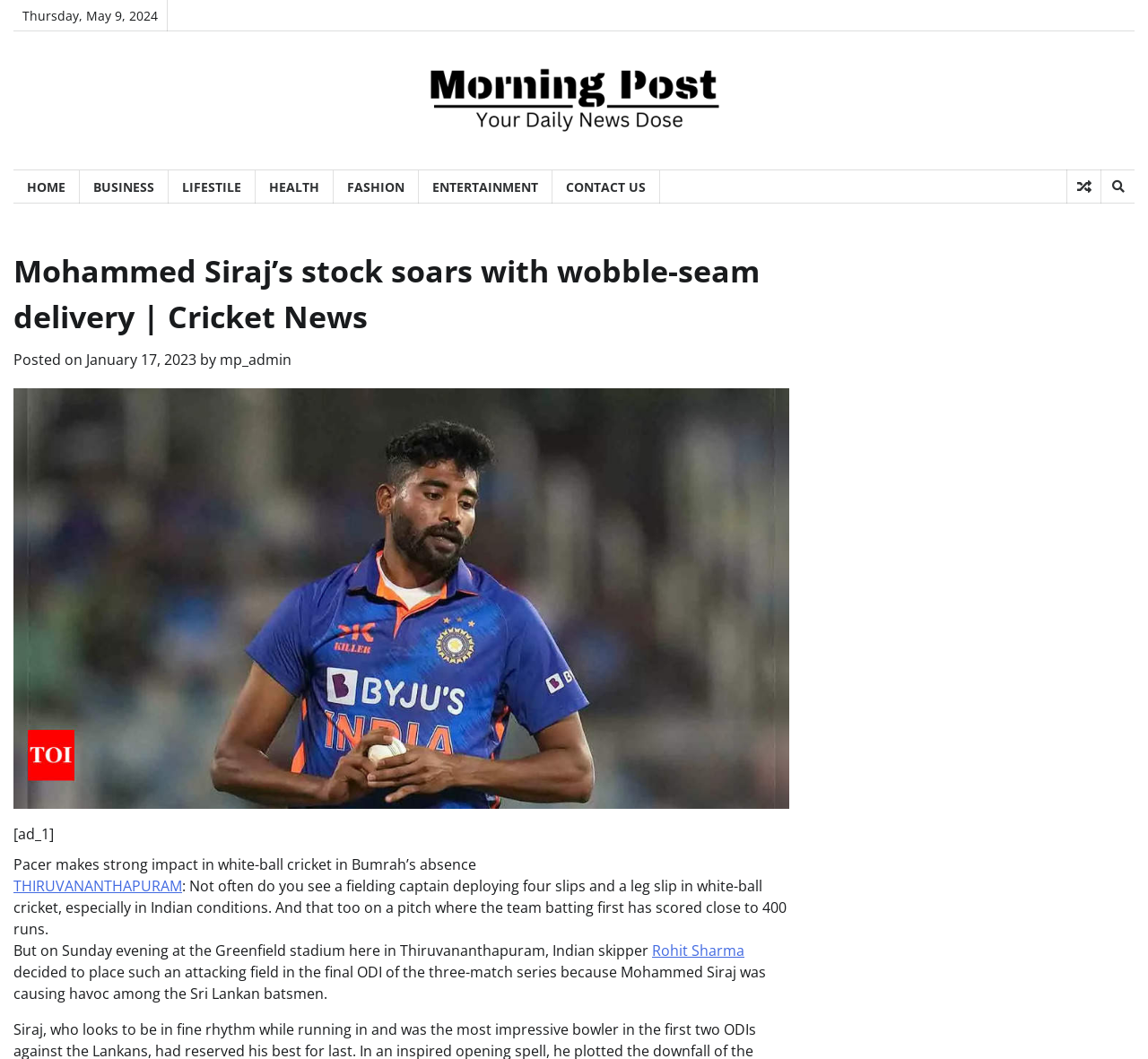Find the bounding box coordinates for the area you need to click to carry out the instruction: "Click on the 'Rohit Sharma' link". The coordinates should be four float numbers between 0 and 1, indicated as [left, top, right, bottom].

[0.568, 0.888, 0.648, 0.907]